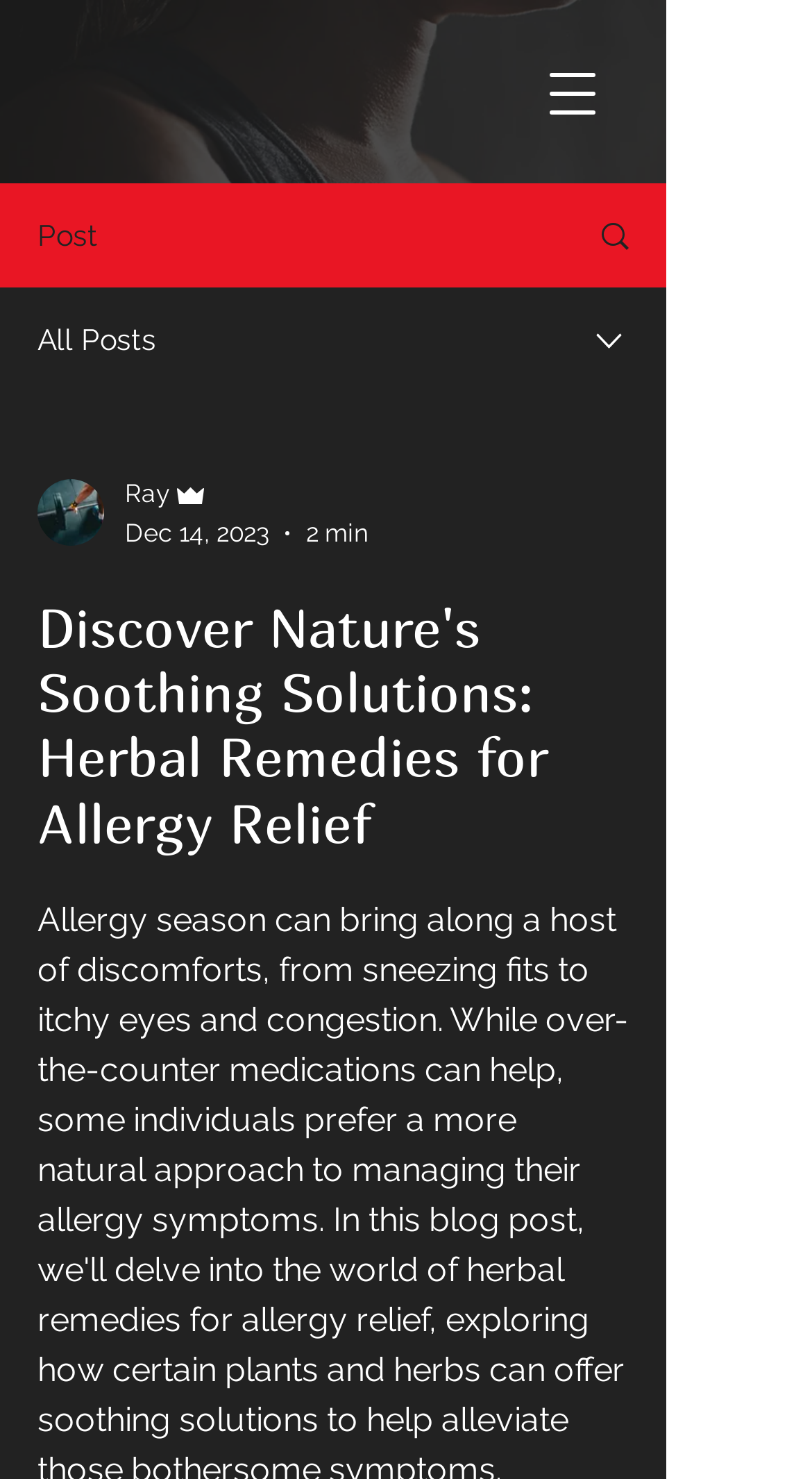Identify the main heading from the webpage and provide its text content.

Discover Nature's Soothing Solutions: Herbal Remedies for Allergy Relief